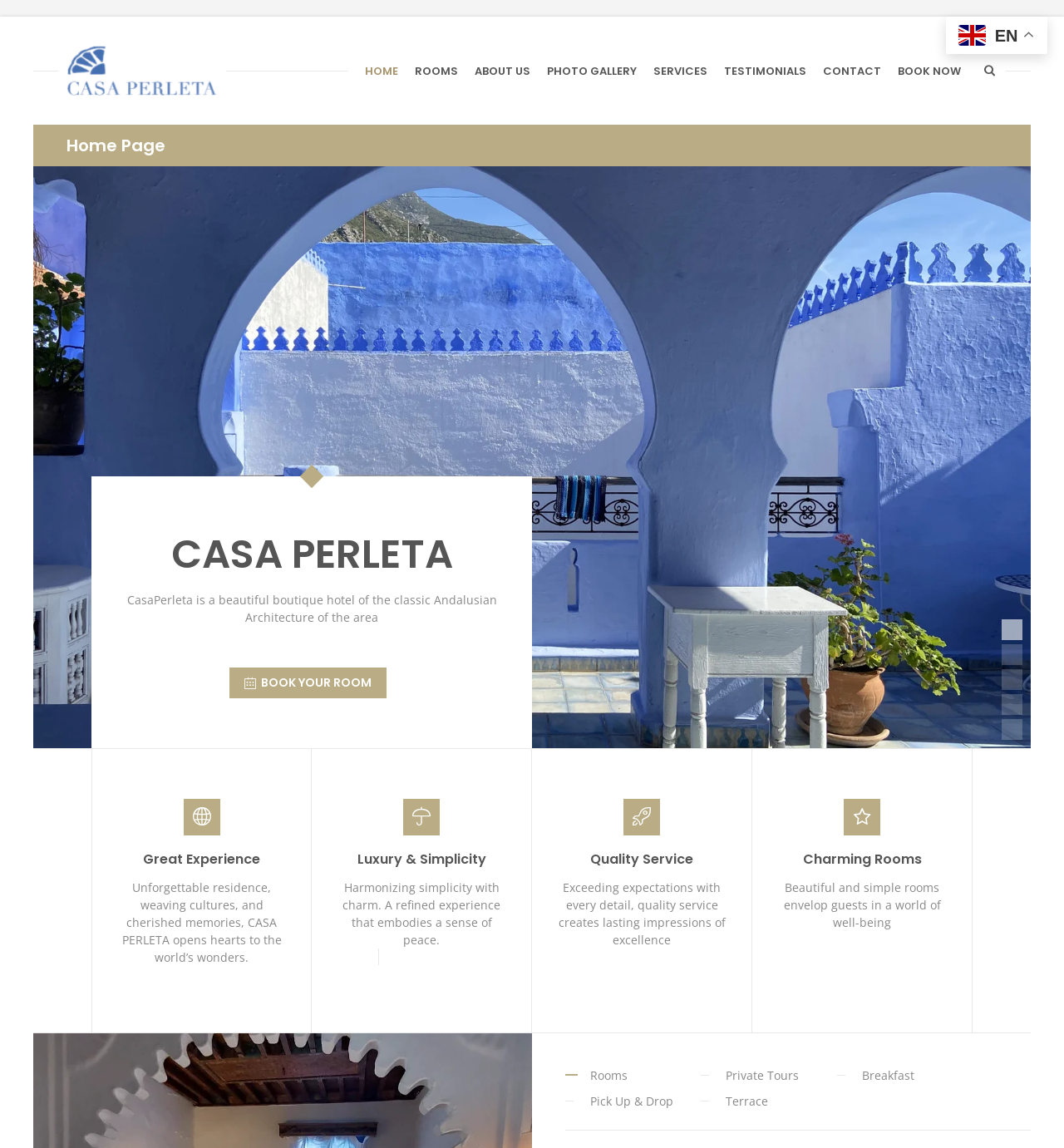Please identify the bounding box coordinates of the element I should click to complete this instruction: 'View studio page'. The coordinates should be given as four float numbers between 0 and 1, like this: [left, top, right, bottom].

None